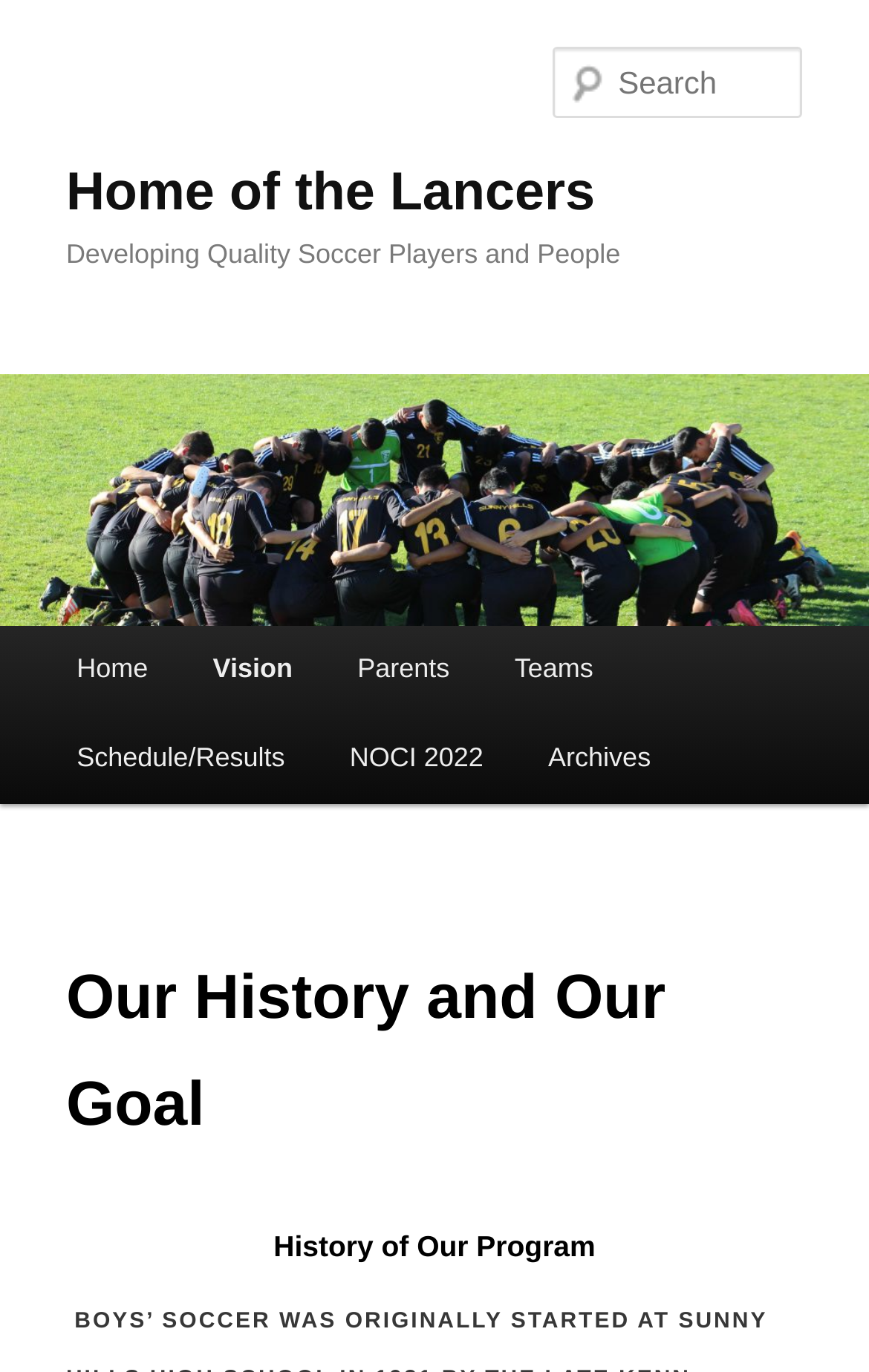What is the main menu item after 'Home'?
Answer the question in as much detail as possible.

The main menu items are listed horizontally, and after 'Home' comes 'Vision', which is a StaticText element.